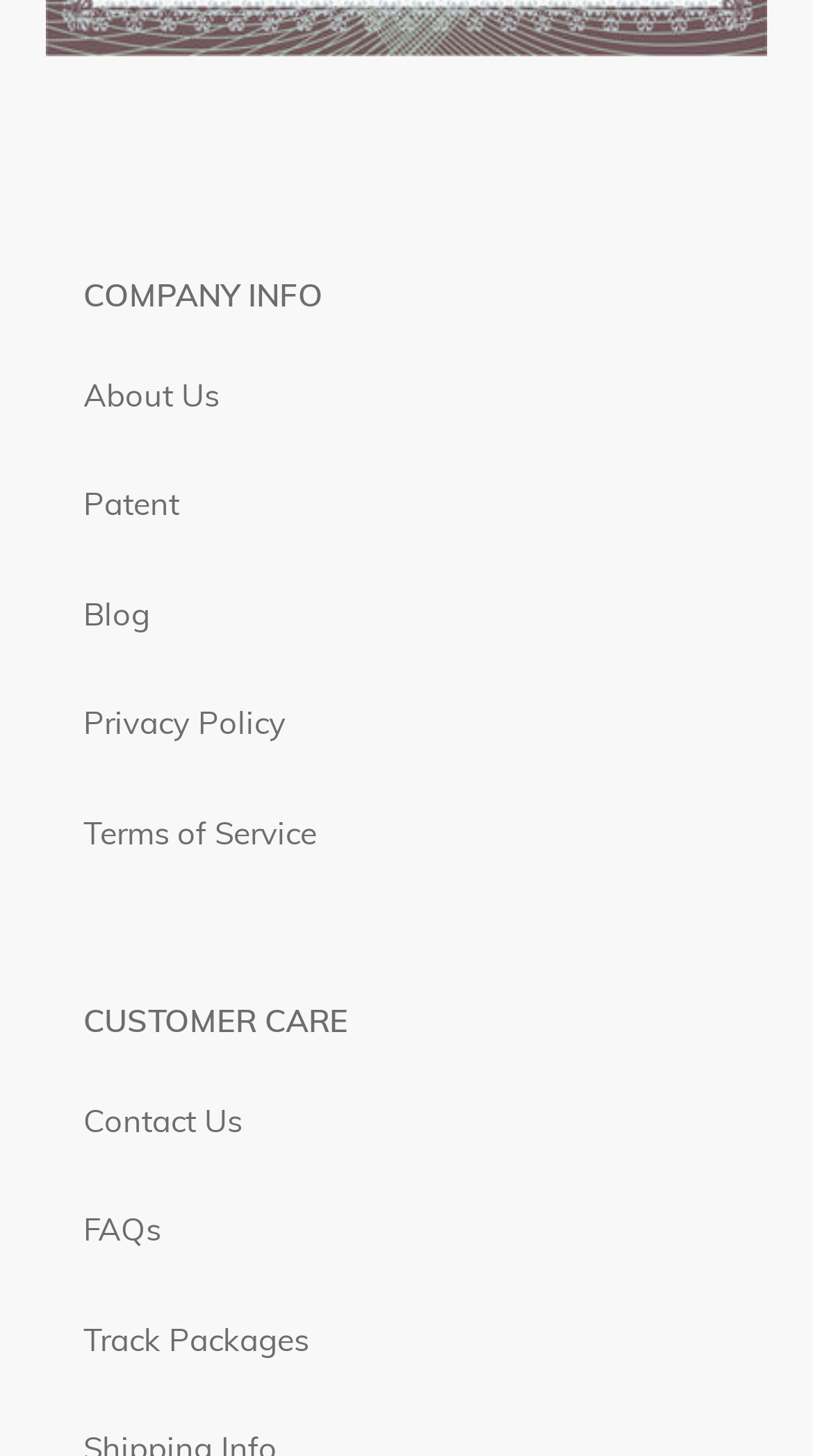Pinpoint the bounding box coordinates for the area that should be clicked to perform the following instruction: "read terms of service".

[0.103, 0.558, 0.39, 0.586]